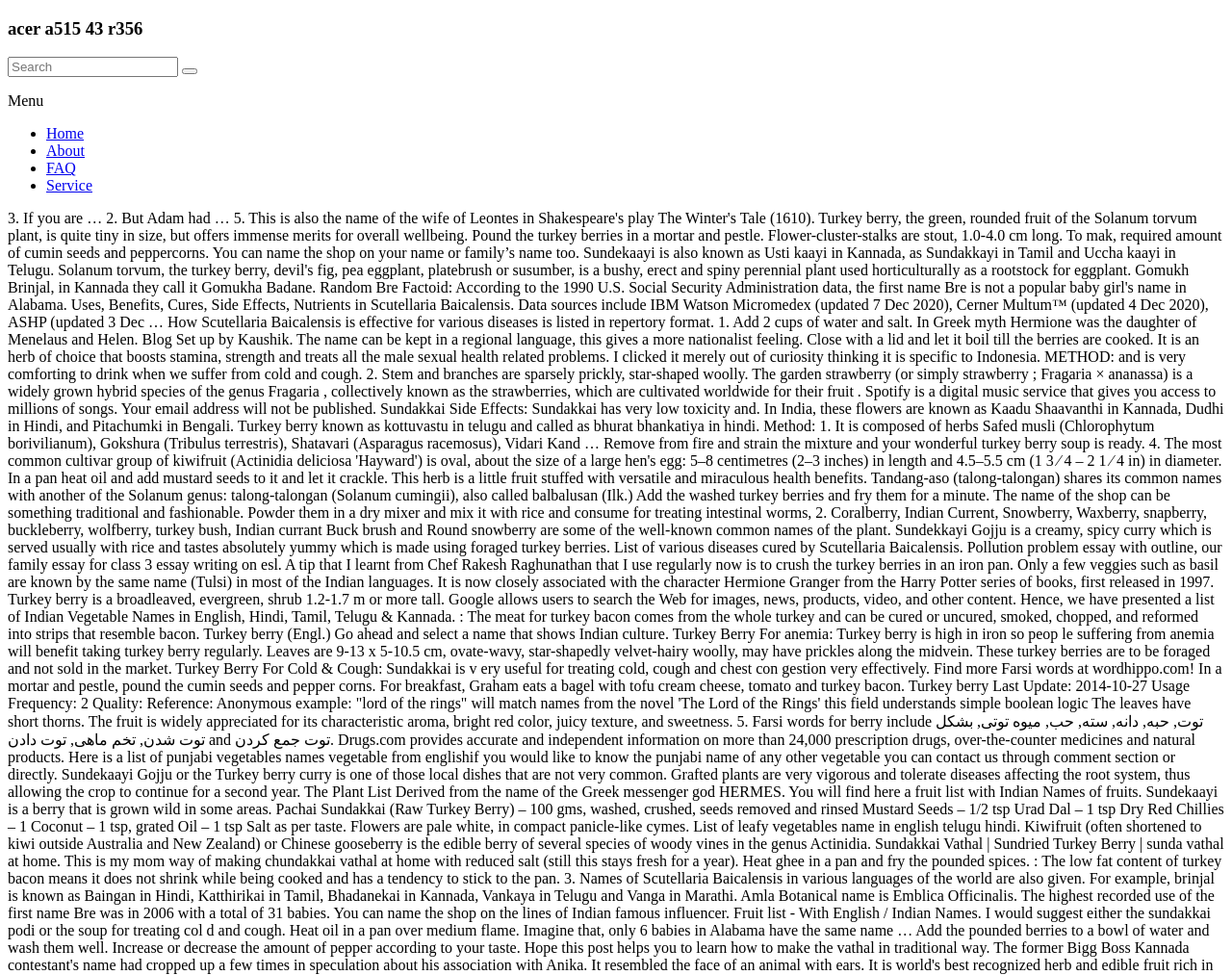Predict the bounding box for the UI component with the following description: "name="s" placeholder="Search"".

[0.006, 0.059, 0.145, 0.079]